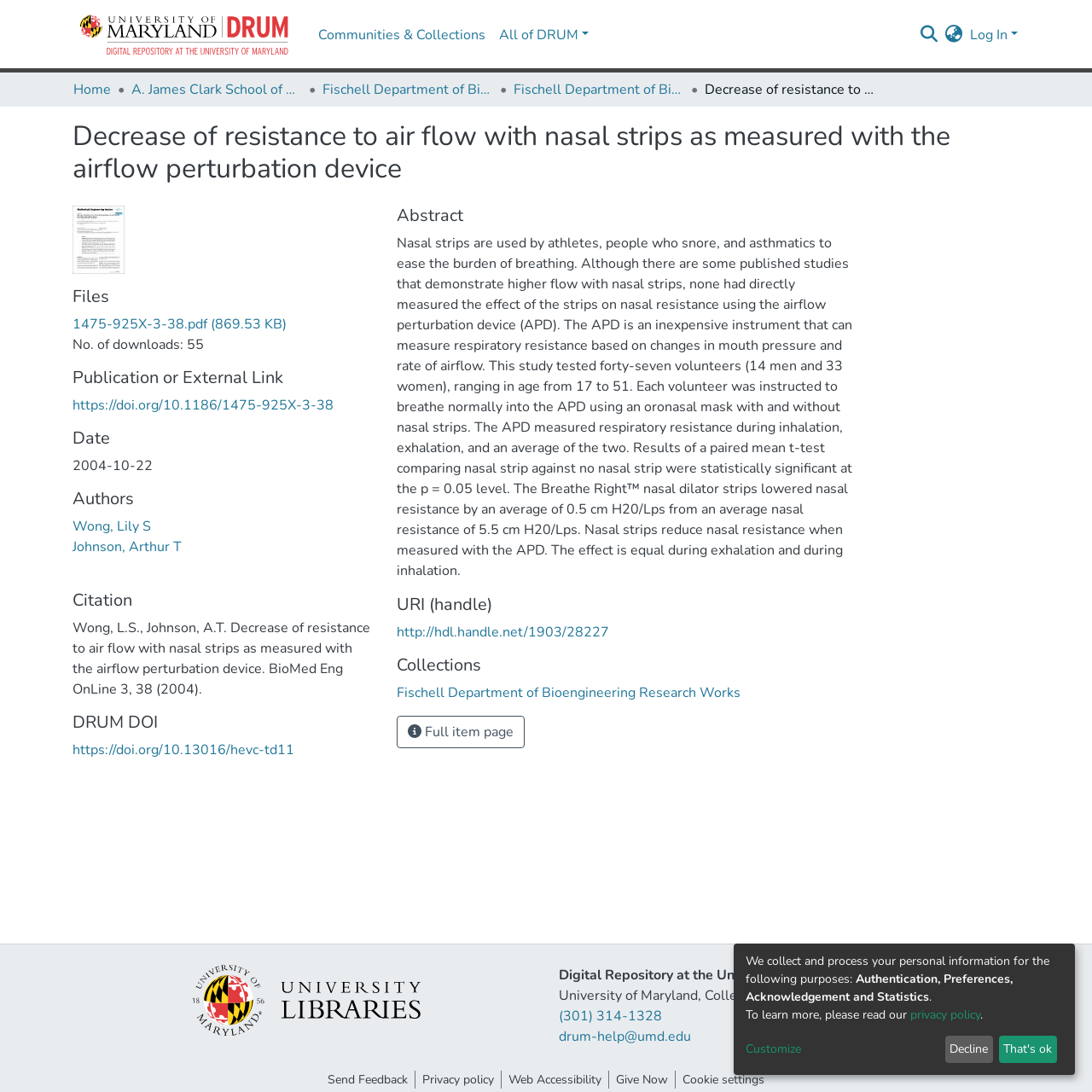What is the name of the department?
Please answer the question with a detailed and comprehensive explanation.

I found the answer by looking at the breadcrumb navigation section, where it says 'A. James Clark School of Engineering > Fischell Department of Bioengineering > Fischell Department of Bioengineering Research Works'. The department name is 'Fischell Department of Bioengineering'.